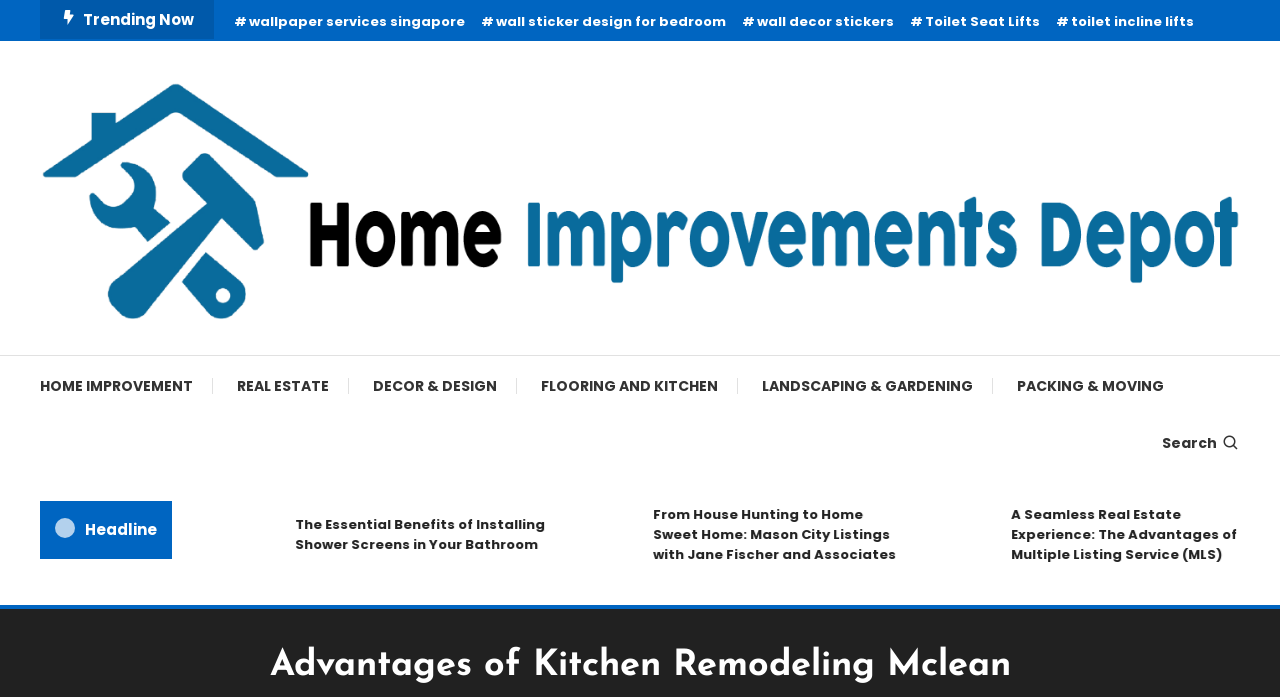How many categories are listed in the middle section of the webpage?
Answer the question with a single word or phrase, referring to the image.

6